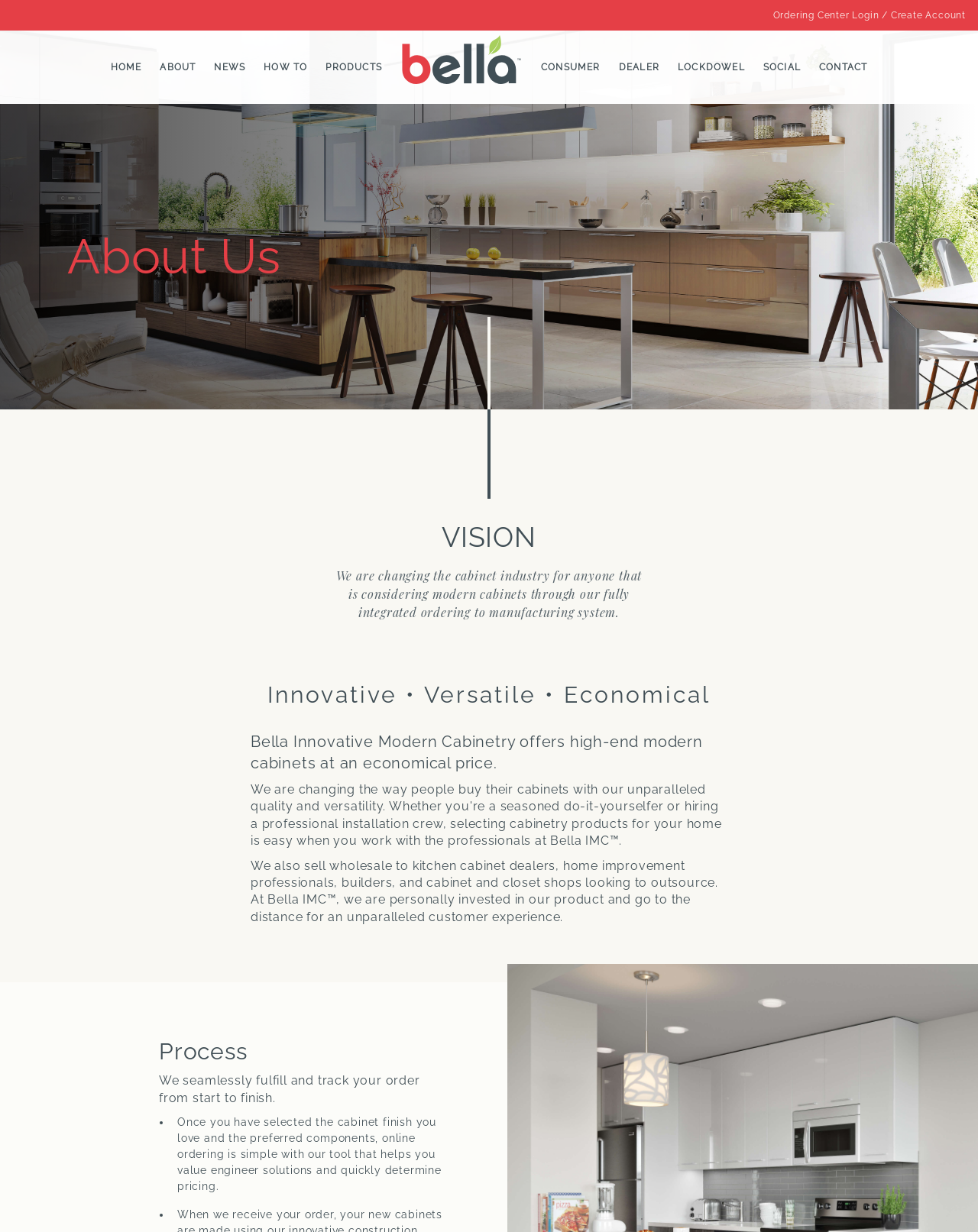Please determine the bounding box coordinates of the clickable area required to carry out the following instruction: "Learn about the company vision". The coordinates must be four float numbers between 0 and 1, represented as [left, top, right, bottom].

[0.256, 0.419, 0.744, 0.453]